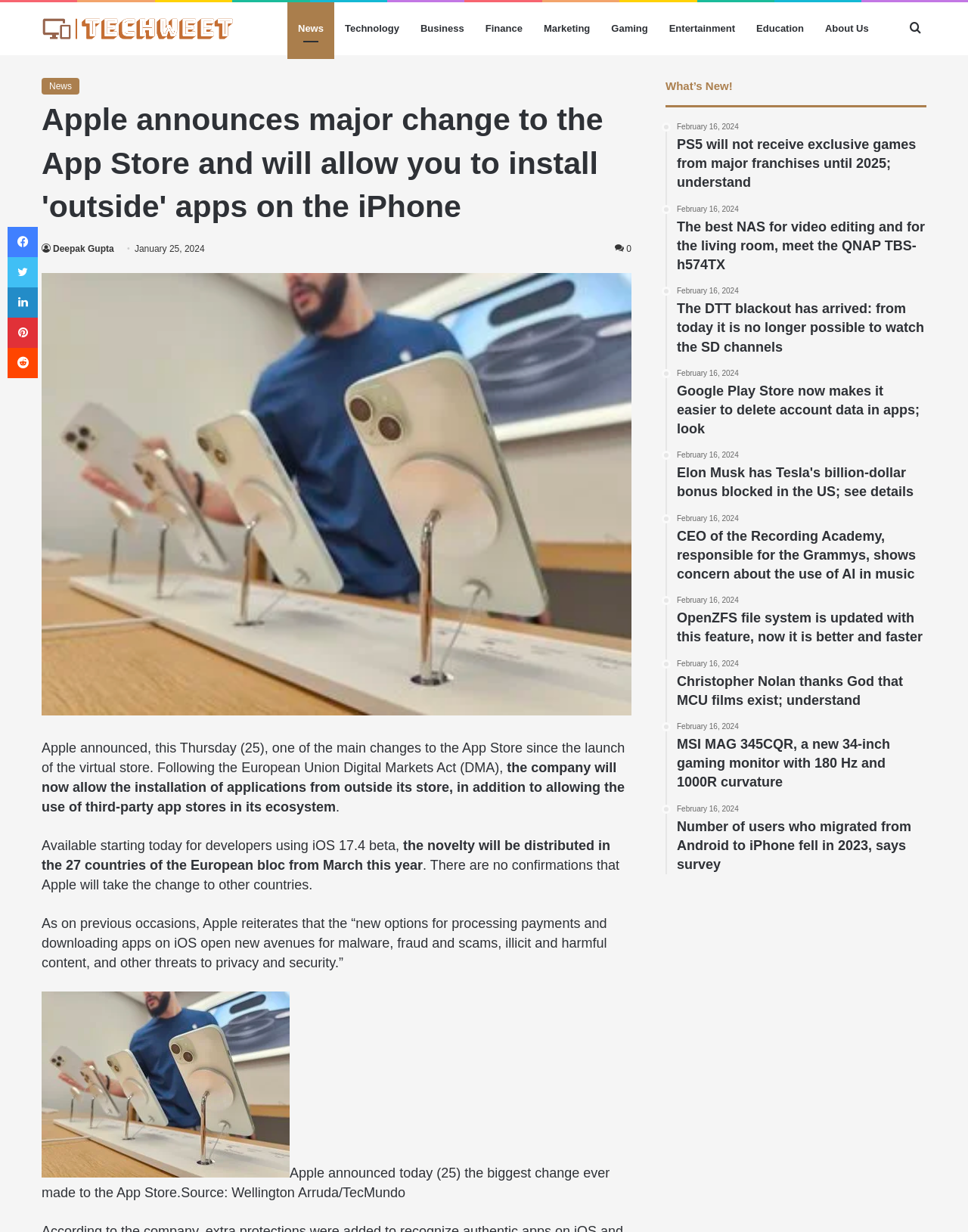Please identify the bounding box coordinates of the element I need to click to follow this instruction: "Read the news about Apple announcing a major change to the App Store".

[0.043, 0.08, 0.652, 0.186]